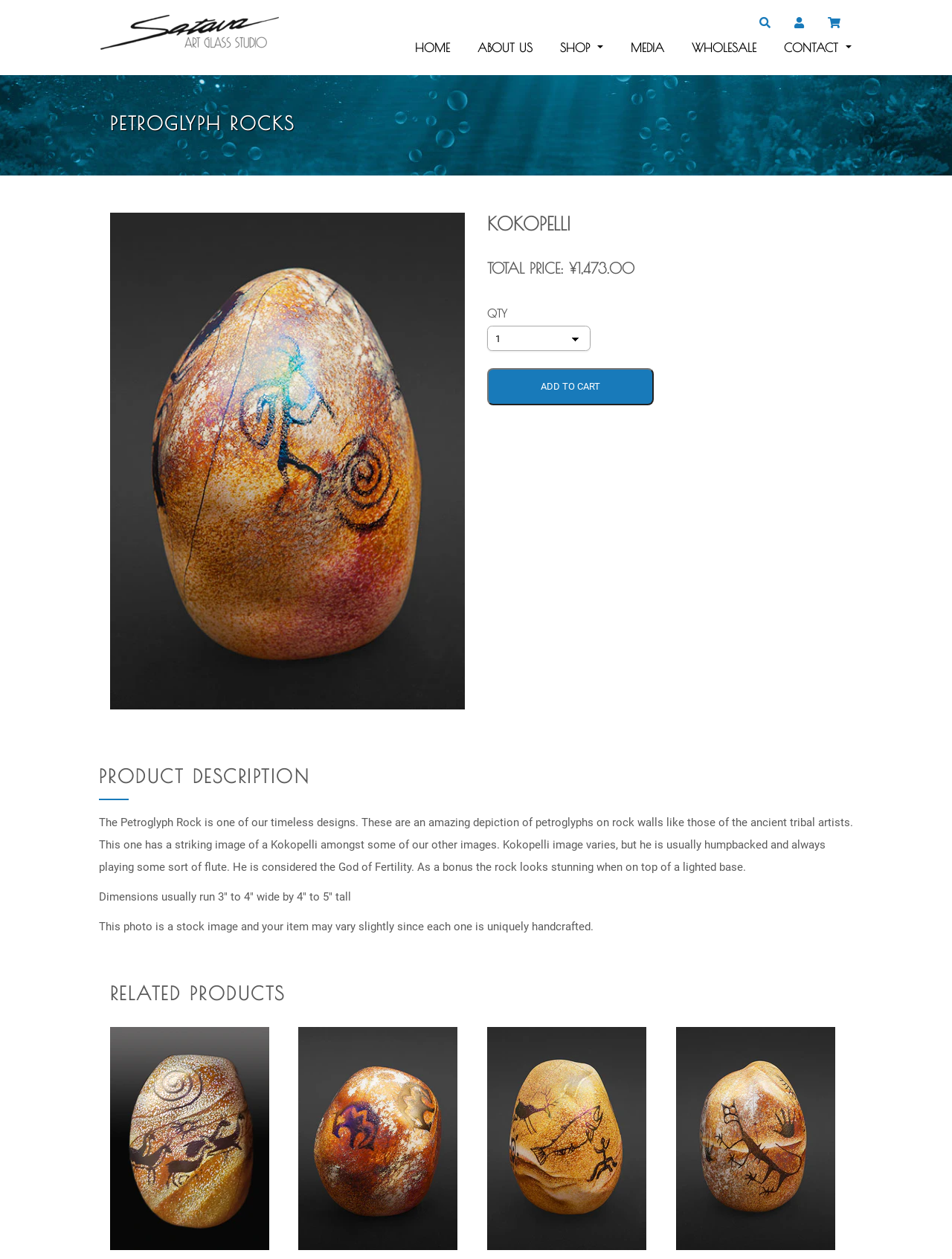Could you determine the bounding box coordinates of the clickable element to complete the instruction: "contact us"? Provide the coordinates as four float numbers between 0 and 1, i.e., [left, top, right, bottom].

[0.819, 0.027, 0.895, 0.048]